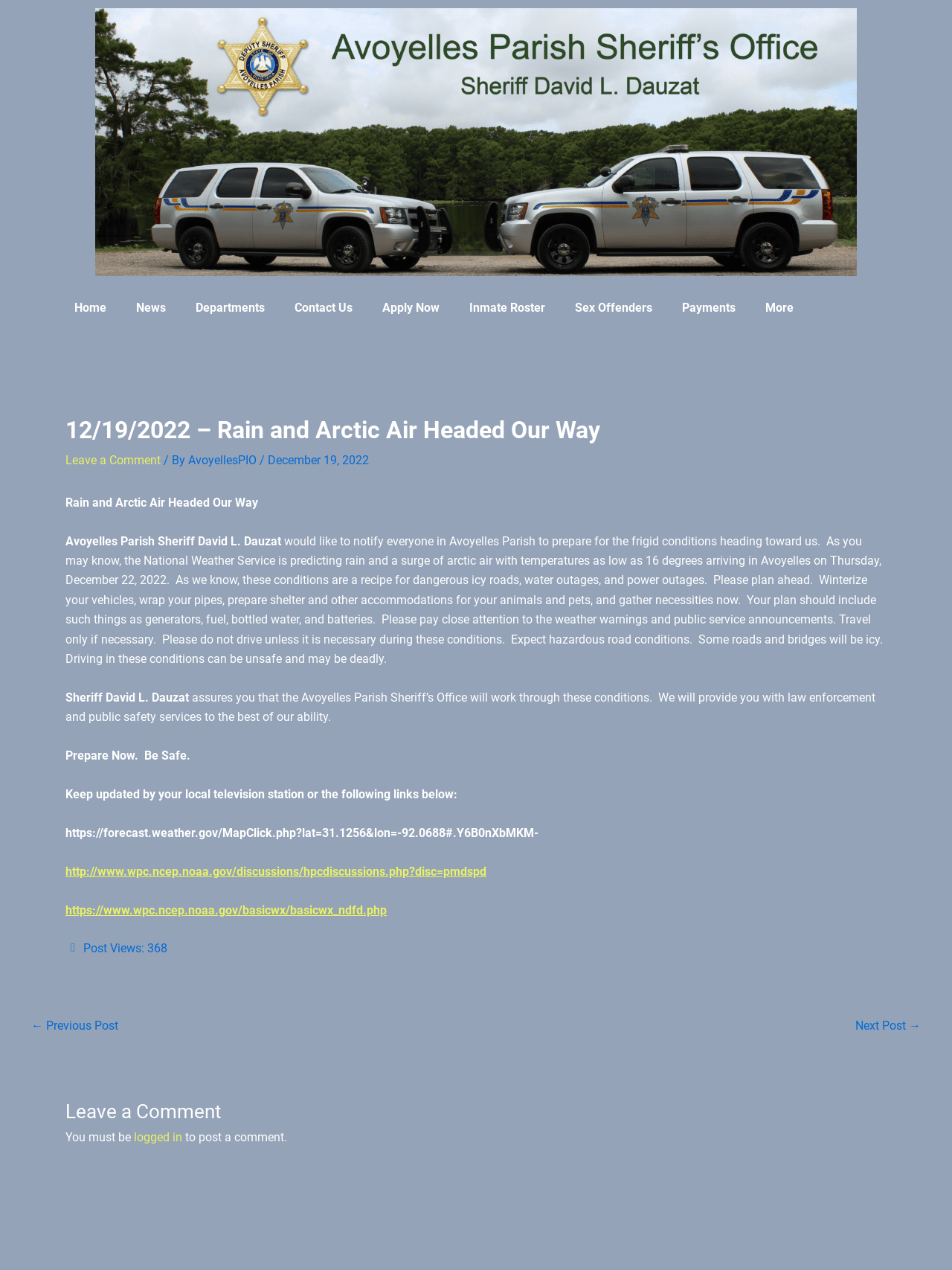Identify the bounding box coordinates for the region of the element that should be clicked to carry out the instruction: "Click Home". The bounding box coordinates should be four float numbers between 0 and 1, i.e., [left, top, right, bottom].

[0.062, 0.229, 0.127, 0.256]